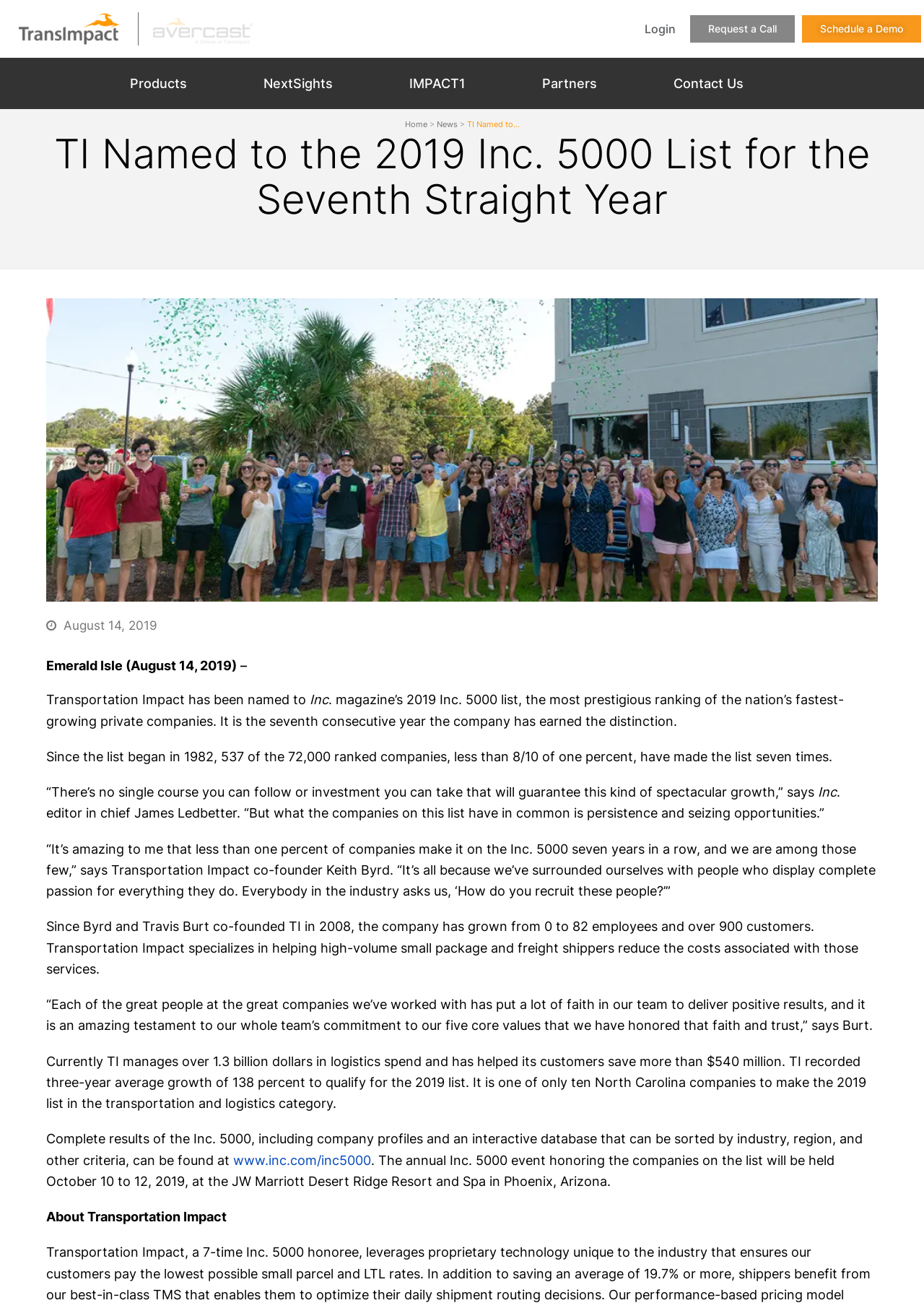What is the company's three-year average growth rate?
Please look at the screenshot and answer in one word or a short phrase.

138 percent